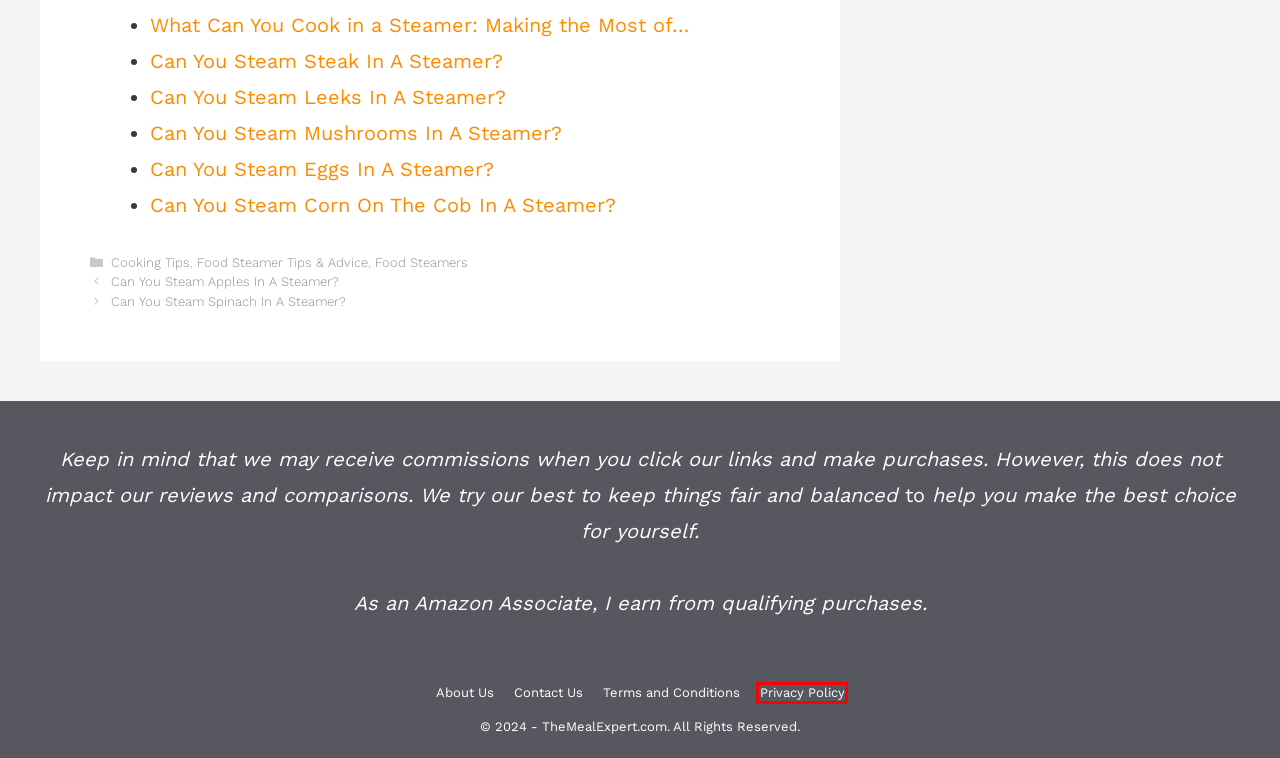Examine the screenshot of the webpage, which has a red bounding box around a UI element. Select the webpage description that best fits the new webpage after the element inside the red bounding box is clicked. Here are the choices:
A. Can You Steam Steak In A Steamer? - The Meal Expert
B. Can You Steam Mushrooms In A Steamer? - The Meal Expert
C. Can You Steam Leeks In A Steamer? - The Meal Expert
D. Can You Steam Spinach In A Steamer? - The Meal Expert
E. What Can You Cook in a Steamer
F. Can You Steam Apples In A Steamer? - The Meal Expert
G. Privacy Policy - The Meal Expert
H. Contact Us - The Meal Expert

G